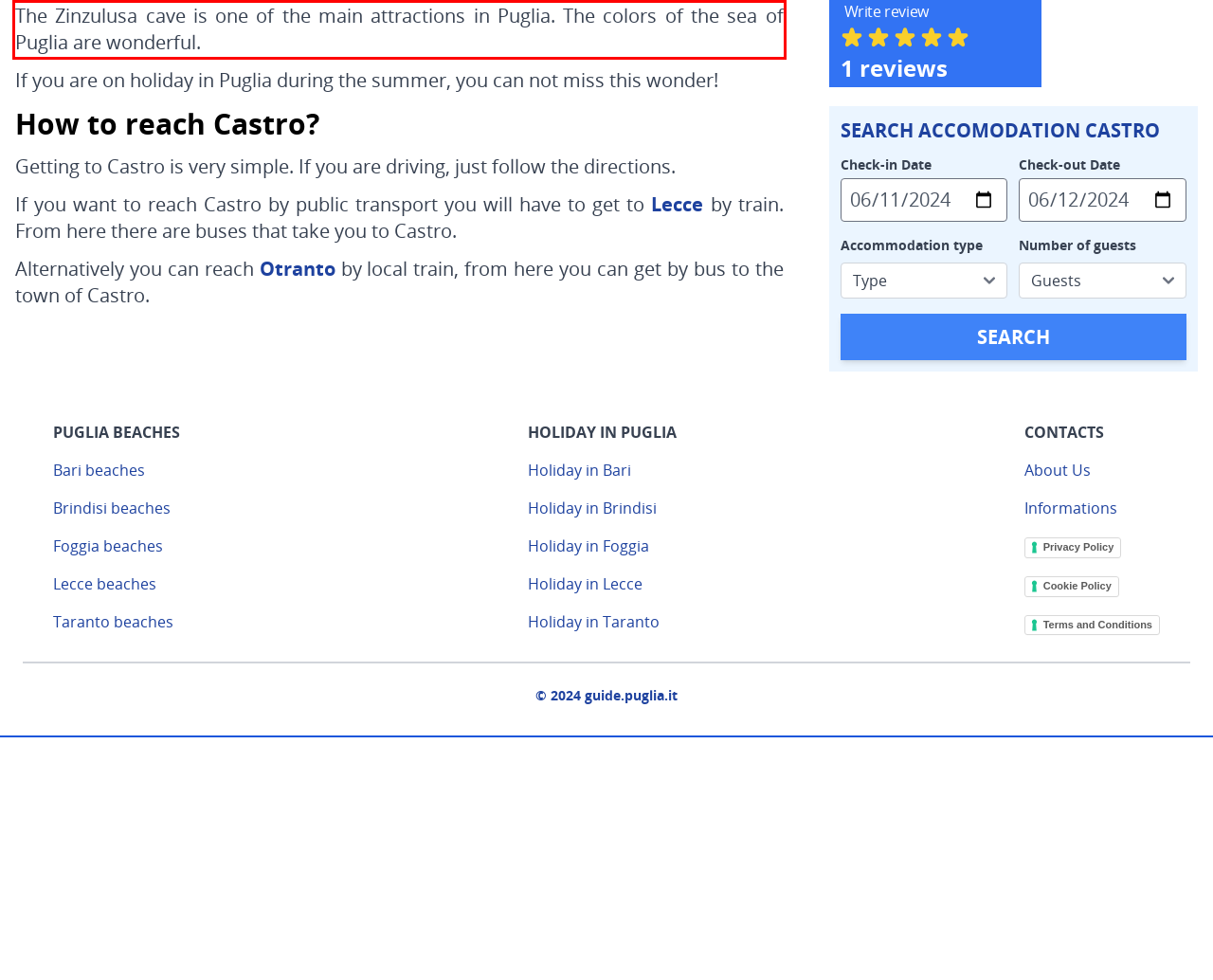You are provided with a screenshot of a webpage containing a red bounding box. Please extract the text enclosed by this red bounding box.

The Zinzulusa cave is one of the main attractions in Puglia. The colors of the sea of Puglia are wonderful.